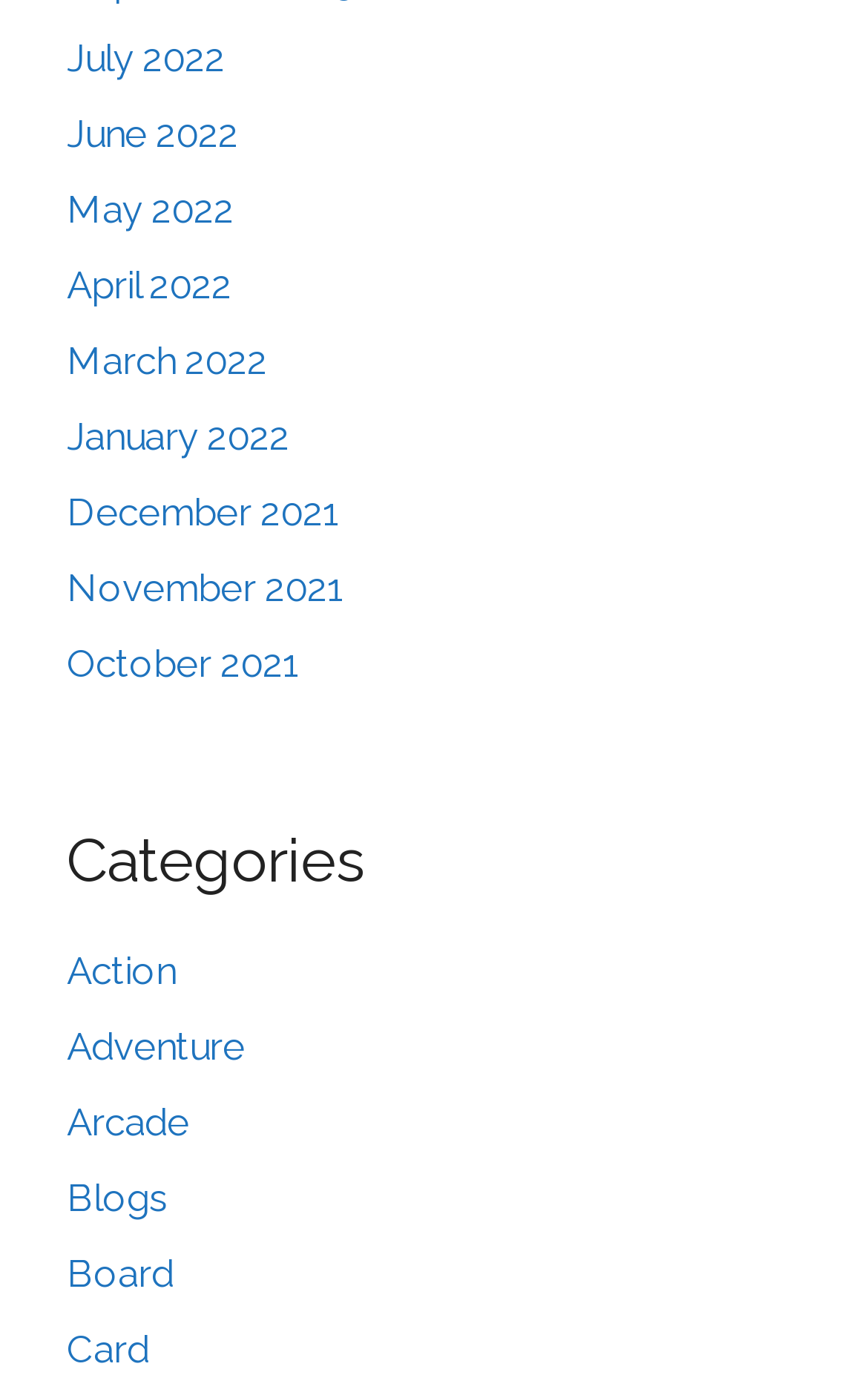Can you pinpoint the bounding box coordinates for the clickable element required for this instruction: "Explore Arcade games"? The coordinates should be four float numbers between 0 and 1, i.e., [left, top, right, bottom].

[0.077, 0.798, 0.218, 0.83]